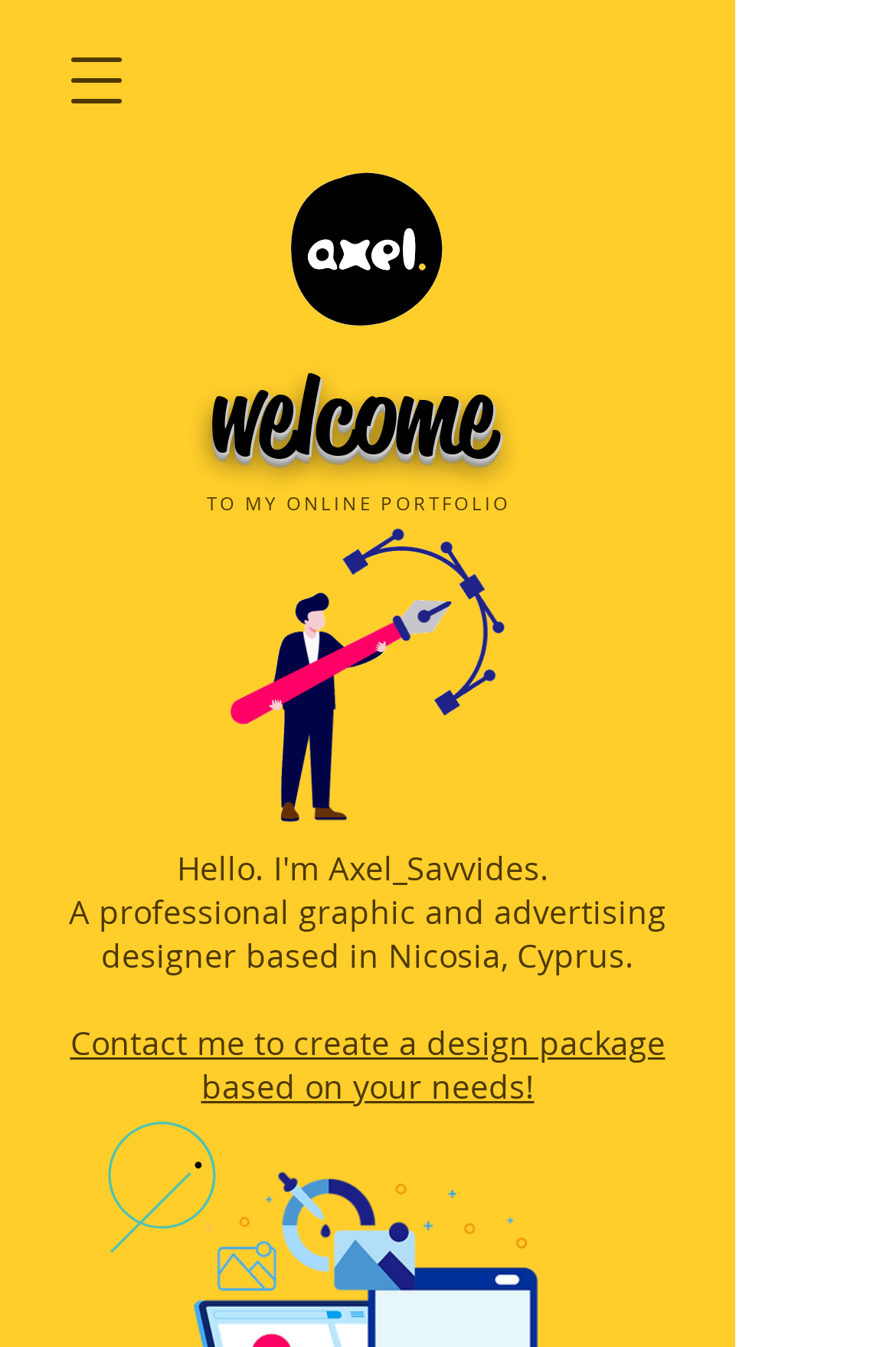Where is the designer based?
Offer a detailed and full explanation in response to the question.

The webpage mentions 'Nicosia, Cyprus' multiple times, including in the text 'A professional graphic and advertising designer based in Nicosia, Cyprus.' and 'axel savvides graphic designer nicosia cyprus web design nicosia cyprus', indicating that the designer is based in Nicosia, Cyprus.